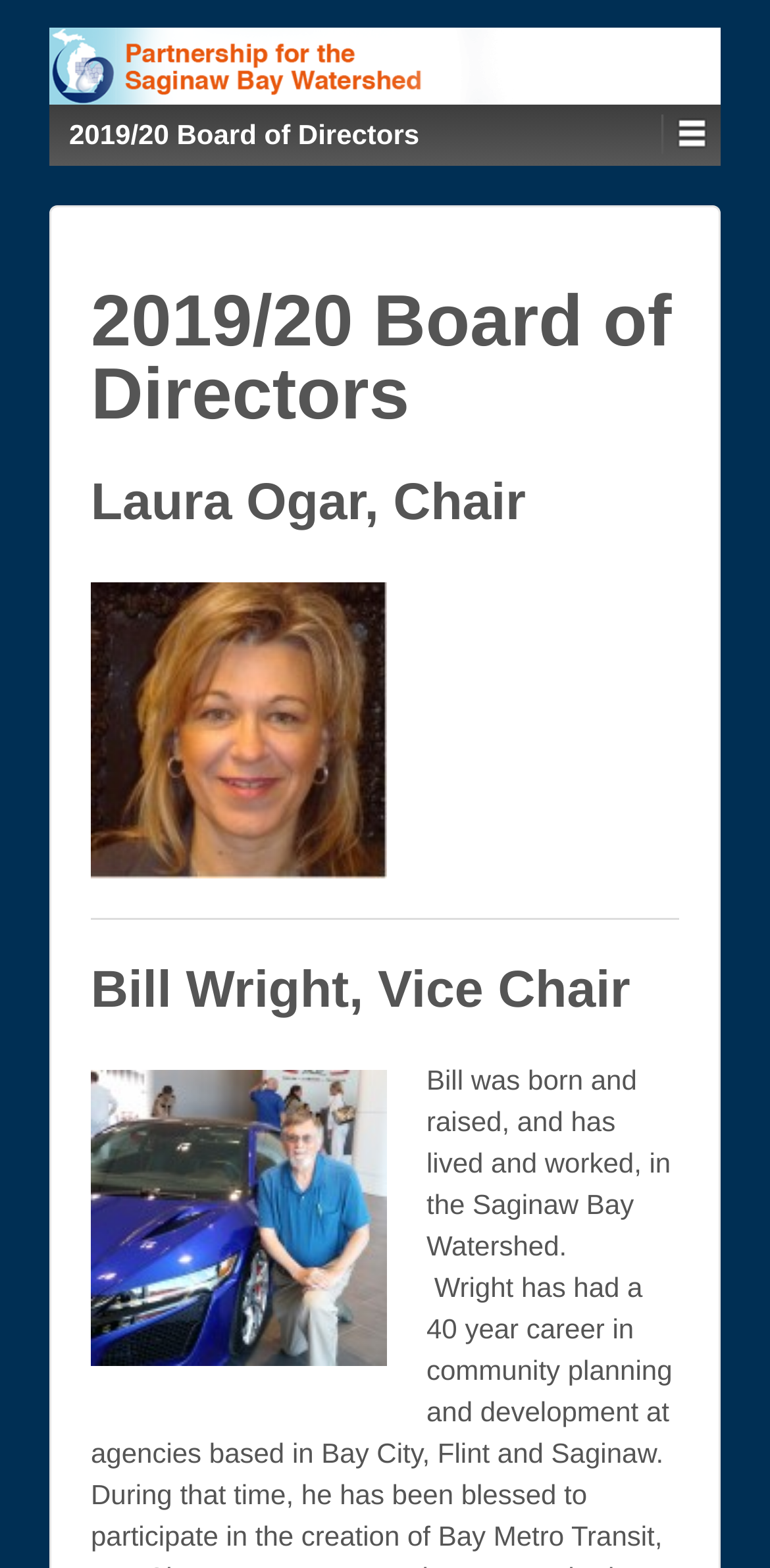Deliver a detailed narrative of the webpage's visual and textual elements.

The webpage is about the 2019/20 Board of Directors of the Partnership for the Saginaw Bay Watershed. At the top left, there is a link and an image, both with the same name as the organization, which suggests they are a logo and a clickable link to the organization's main page. 

Below the logo, there is a static text "2019/20 Board of Directors" which is likely a title or a heading. To the right of this title, there is an empty link with no text. 

Further down, there is a heading "2019/20 Board of Directors" which is likely a main title of the page. Under this title, there is a list of board members, including Laura Ogar, who is the Chair, and Bill Wright, who is the Vice Chair. The list is separated by a horizontal line.